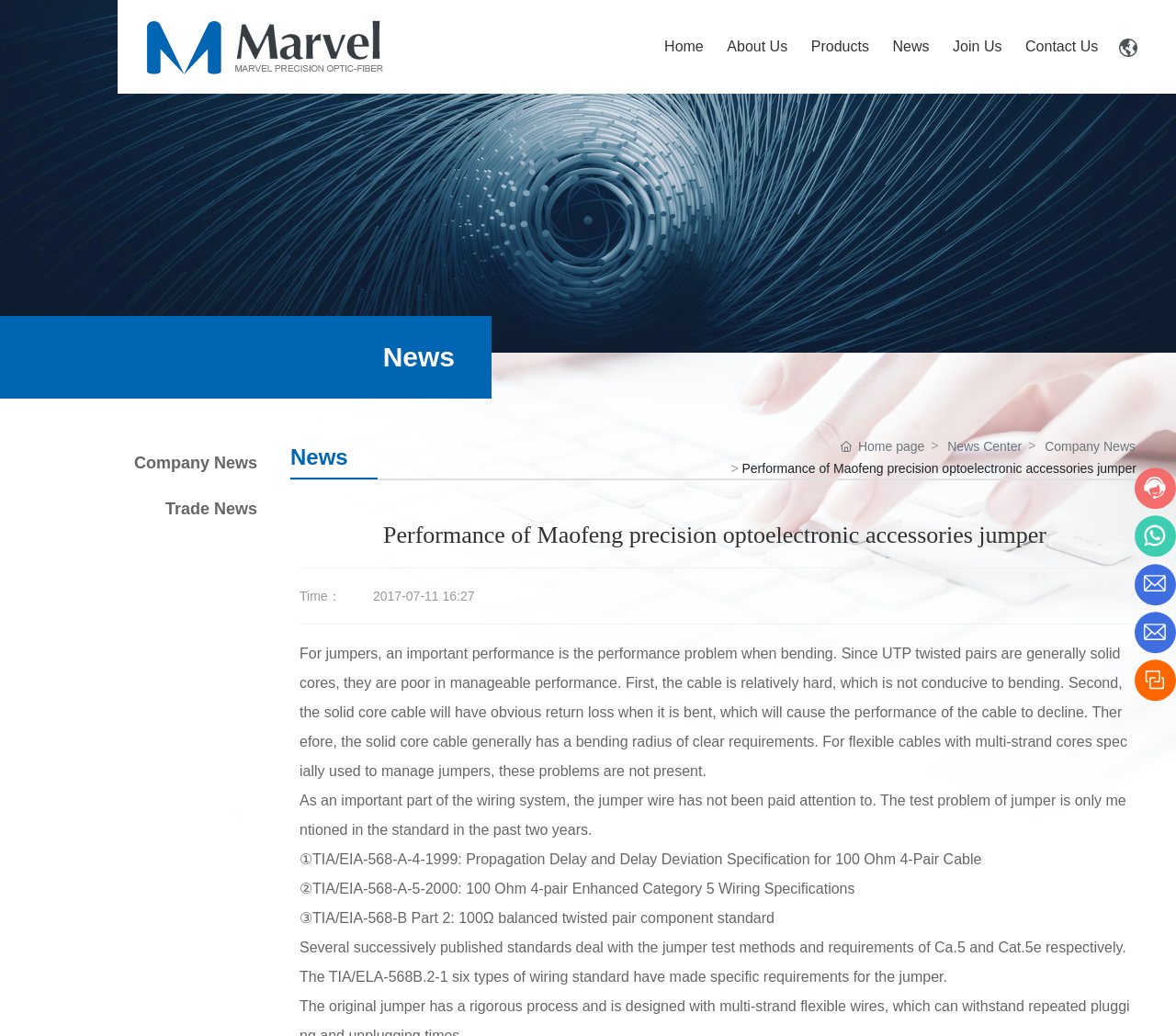Please answer the following question as detailed as possible based on the image: 
What is the main topic of the webpage?

The main topic of the webpage can be inferred from the heading 'Performance of Maofeng precision optoelectronic accessories jumper' and the surrounding text, which discusses the performance of jumpers.